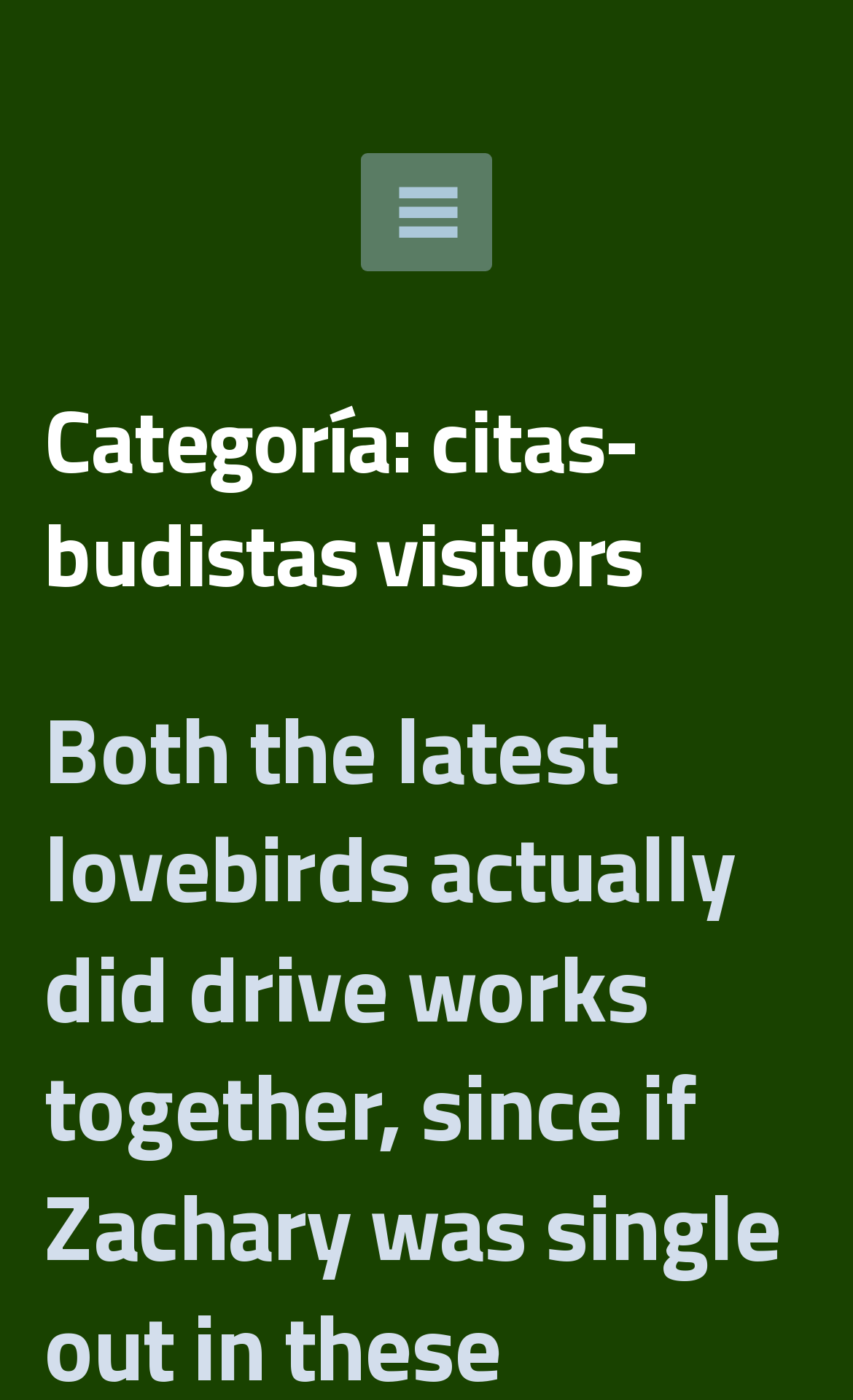From the webpage screenshot, predict the bounding box coordinates (top-left x, top-left y, bottom-right x, bottom-right y) for the UI element described here: Menu

[0.423, 0.109, 0.577, 0.194]